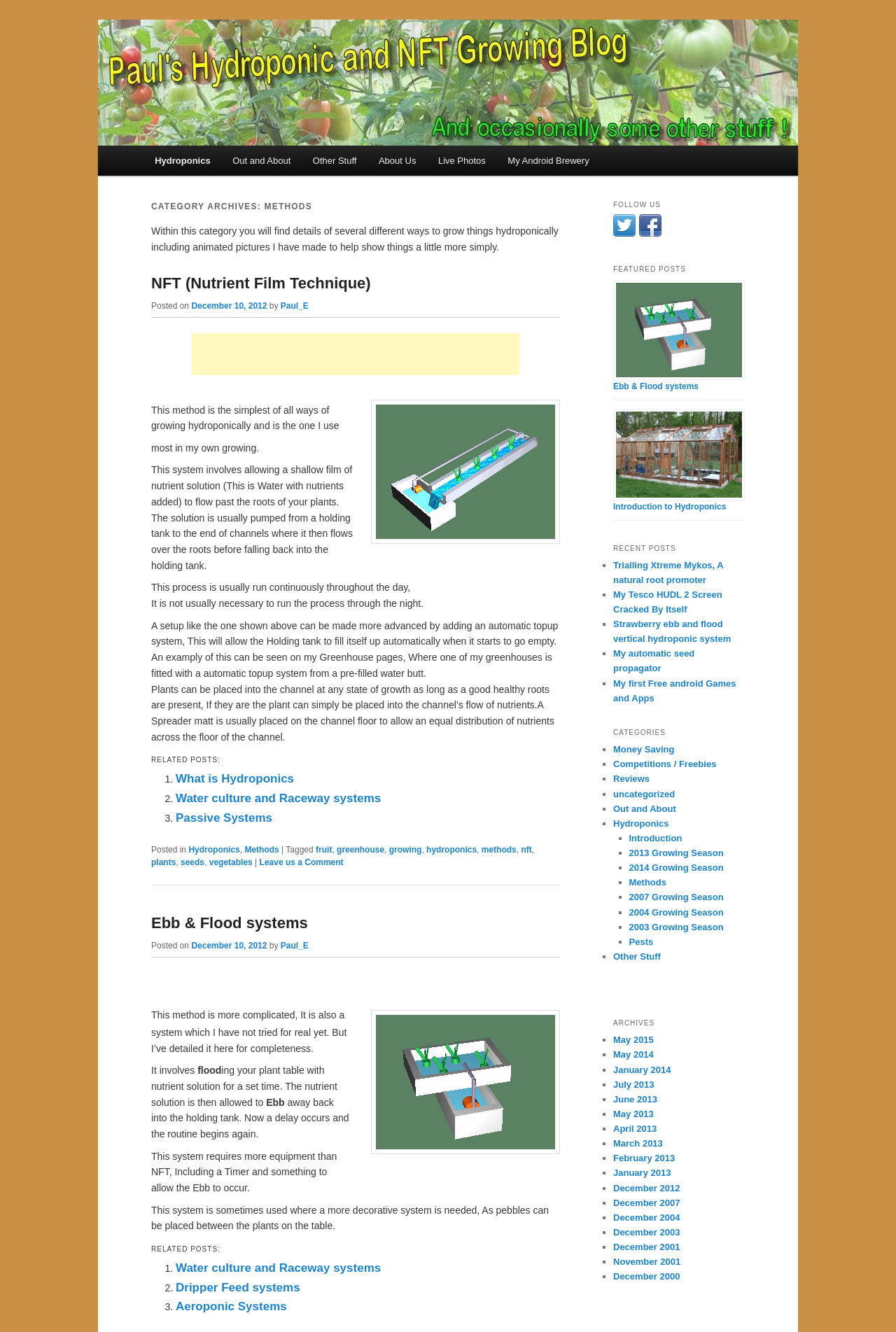Use the details in the image to answer the question thoroughly: 
What is the name of the author of this webpage?

The webpage provides information about the author, Paul_E, who is sharing his knowledge and experience on hydroponics and NFT systems. The author's name is mentioned at the bottom of the webpage, indicating that Paul_E is the creator of this webpage.